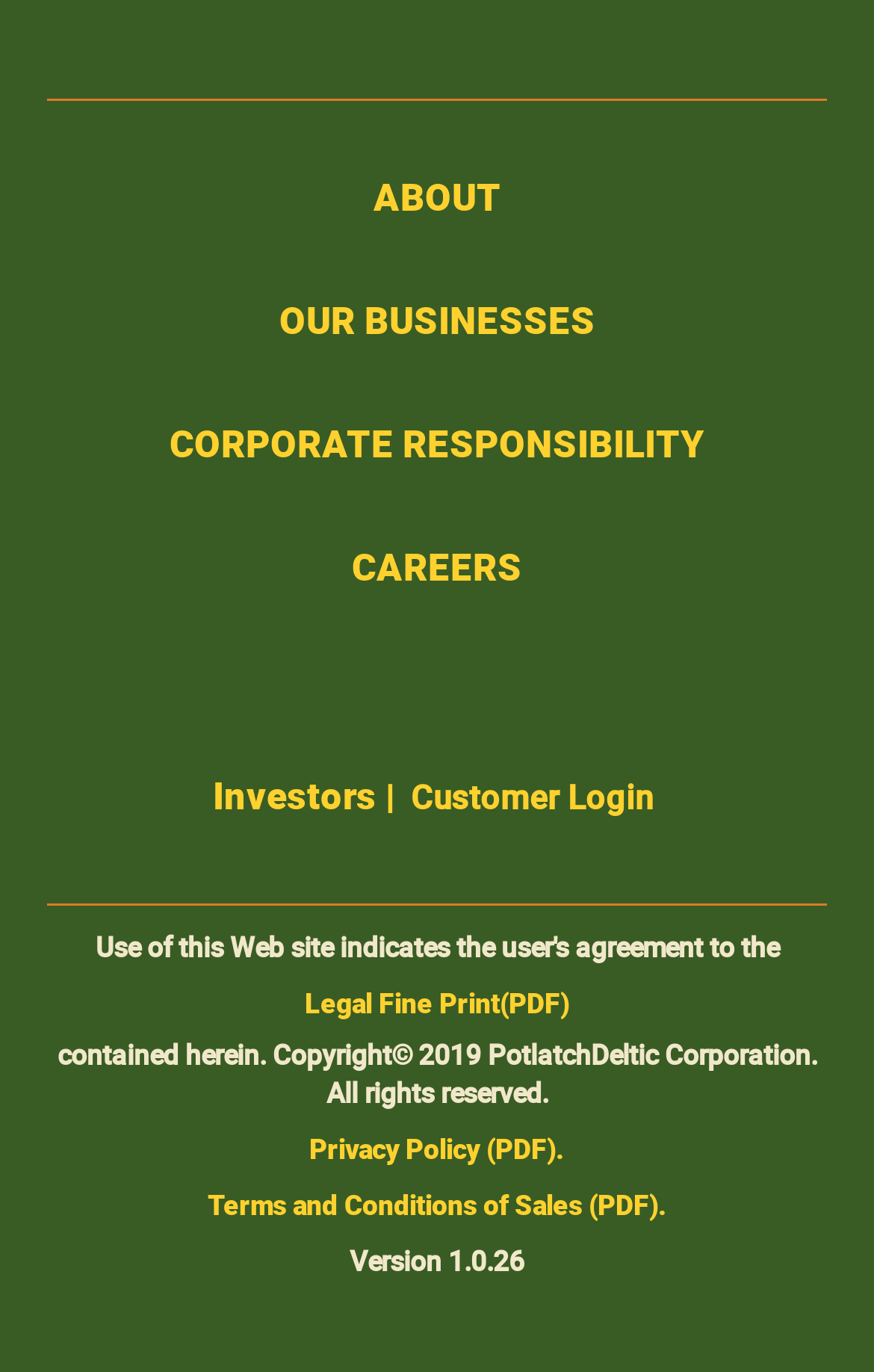Locate the bounding box coordinates of the element that should be clicked to execute the following instruction: "go to about page".

[0.427, 0.125, 0.573, 0.162]